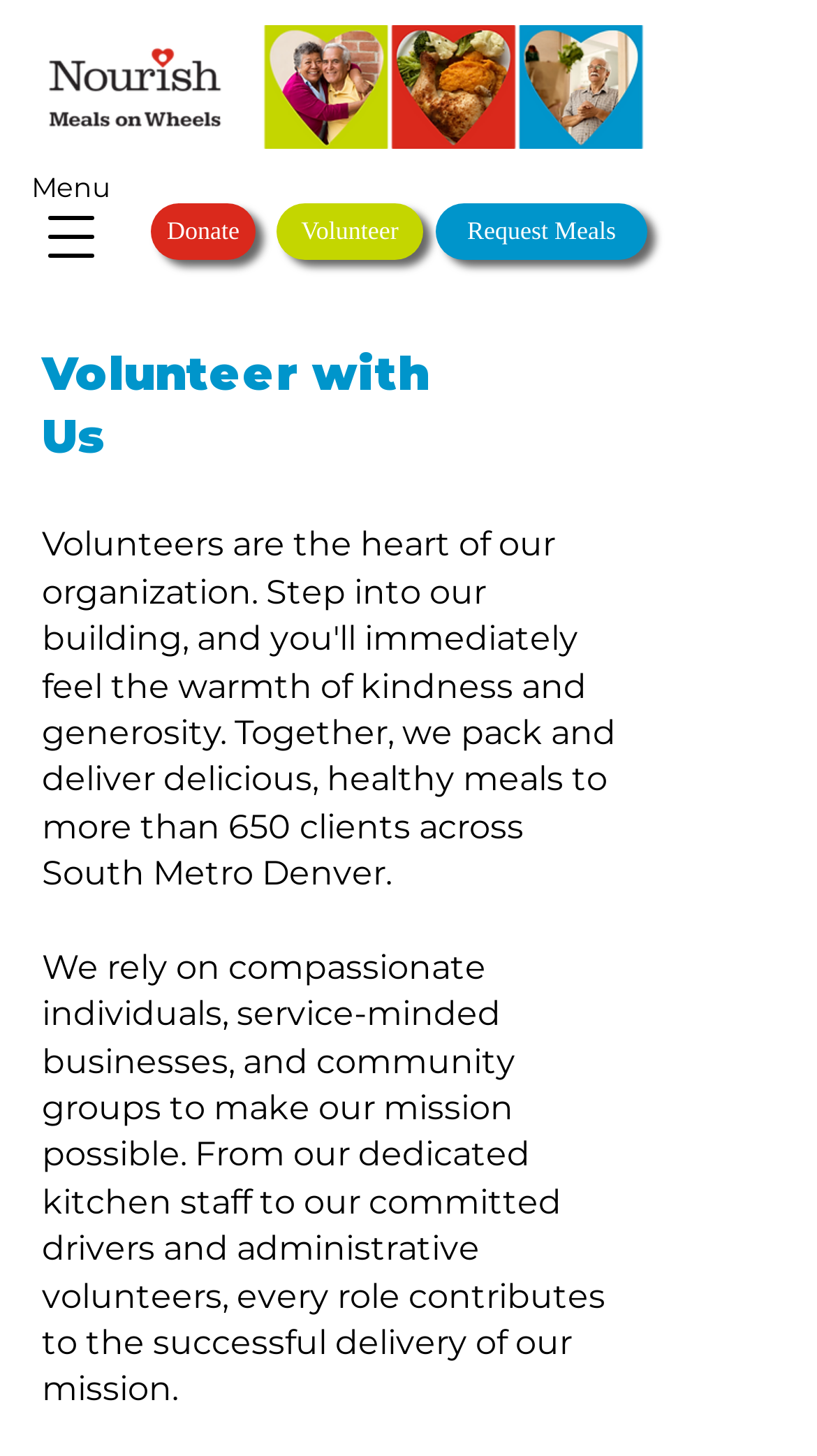What is the purpose of volunteers at Nourish?
Provide a one-word or short-phrase answer based on the image.

To make the mission possible